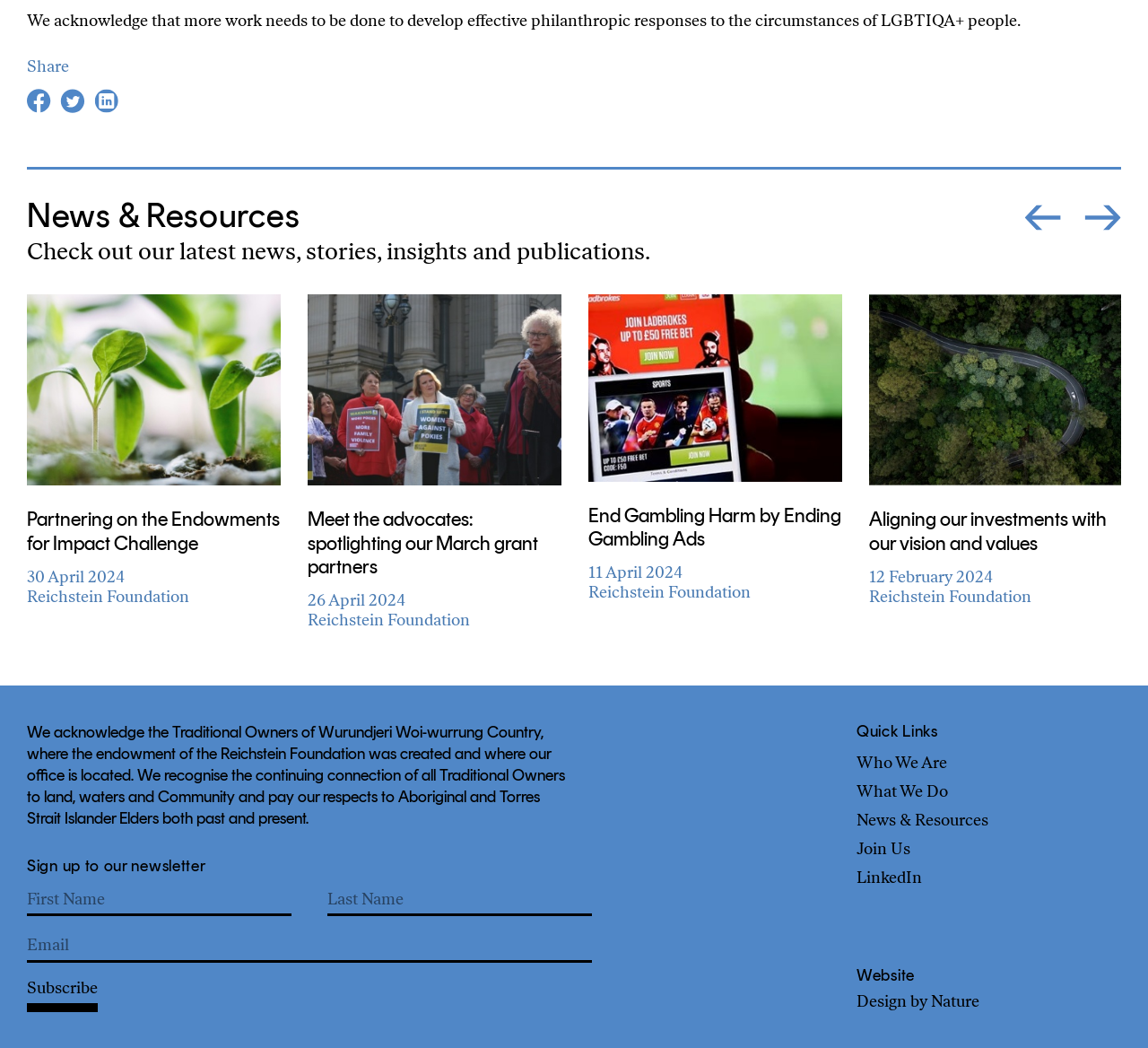Please determine the bounding box coordinates of the element to click on in order to accomplish the following task: "Visit the Who We Are page". Ensure the coordinates are four float numbers ranging from 0 to 1, i.e., [left, top, right, bottom].

[0.746, 0.721, 0.825, 0.737]